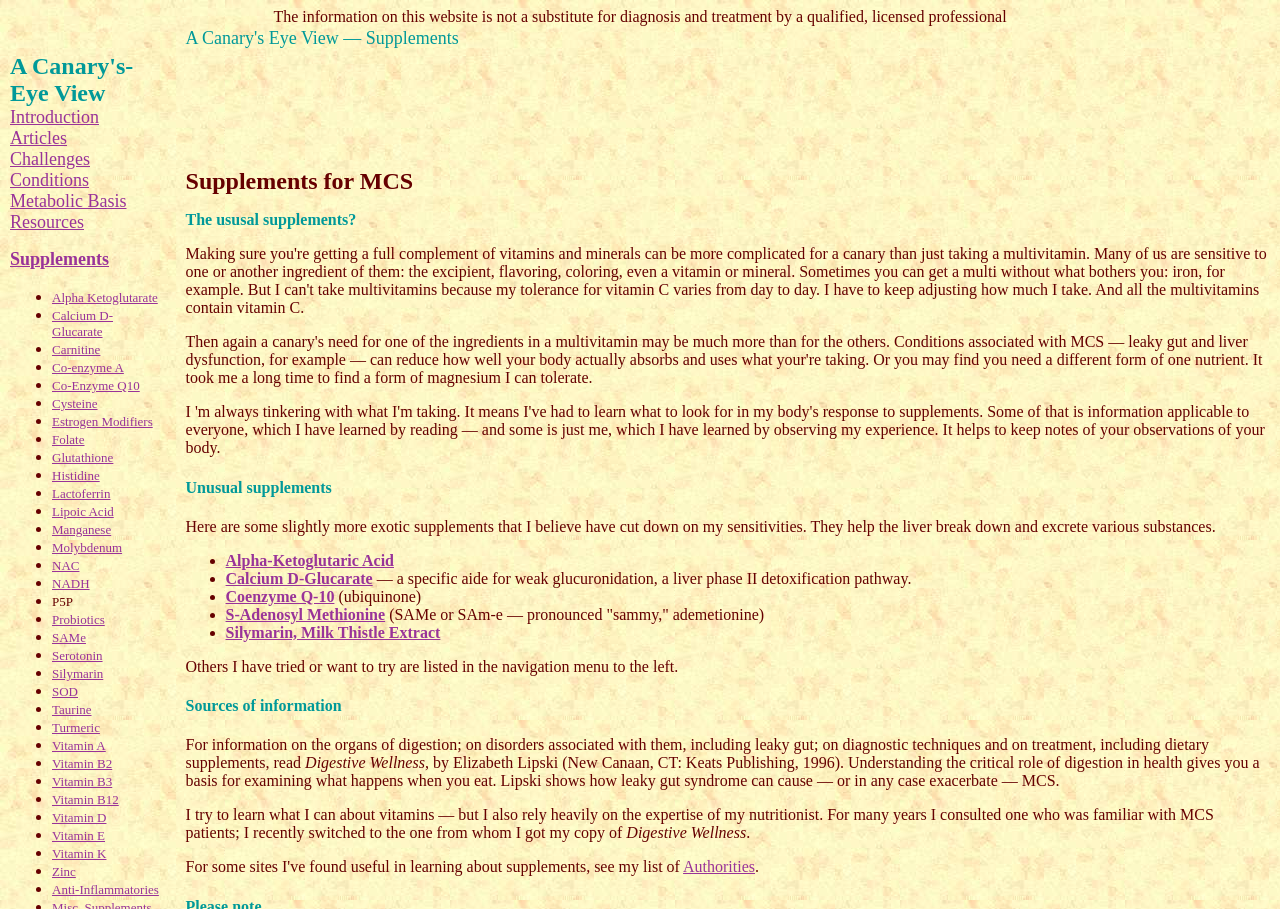Find the bounding box coordinates of the element to click in order to complete this instruction: "Read about Metabolic Basis". The bounding box coordinates must be four float numbers between 0 and 1, denoted as [left, top, right, bottom].

[0.008, 0.212, 0.099, 0.231]